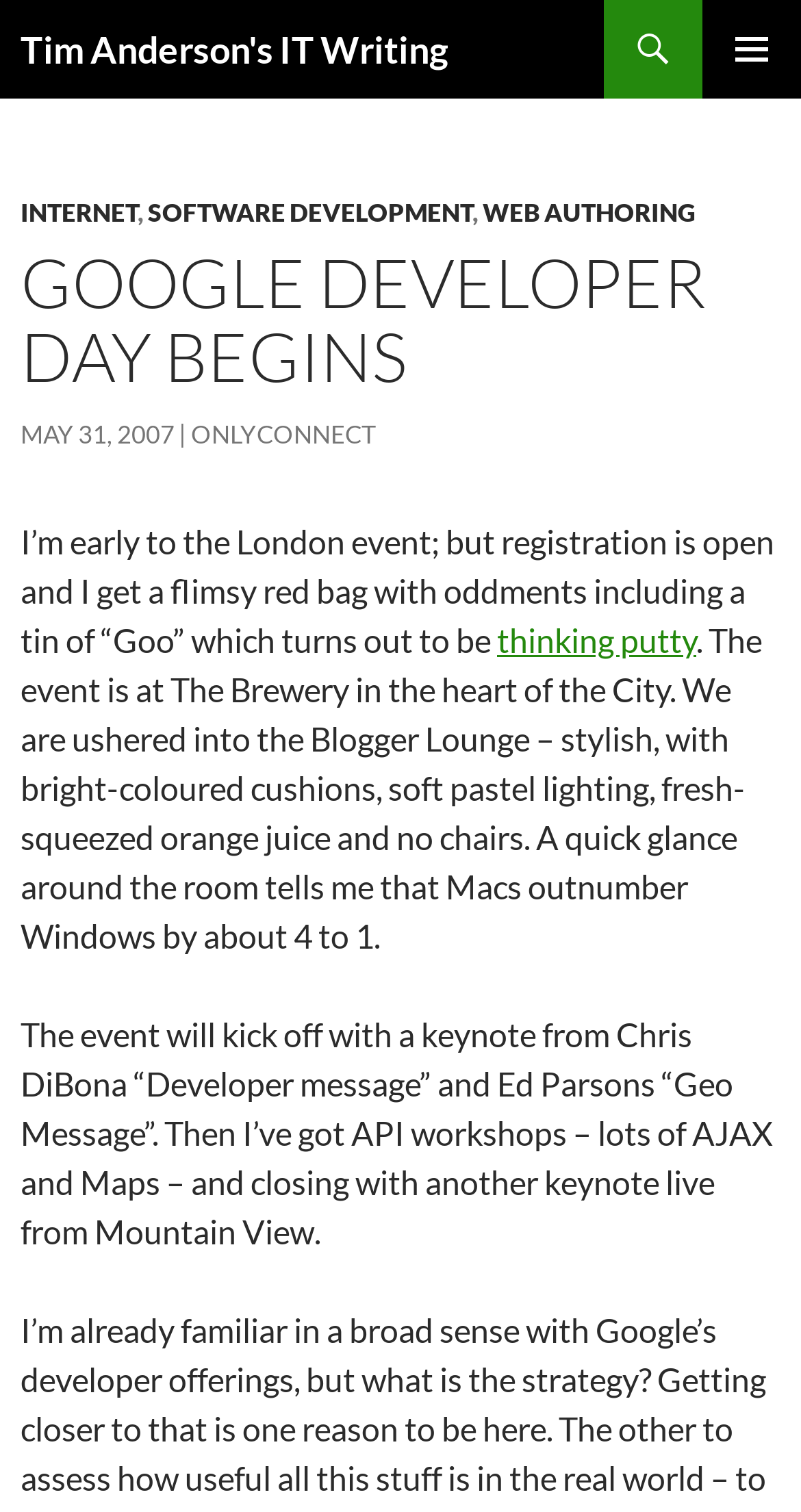Provide a one-word or one-phrase answer to the question:
What is the name of the product in the red bag?

Goo